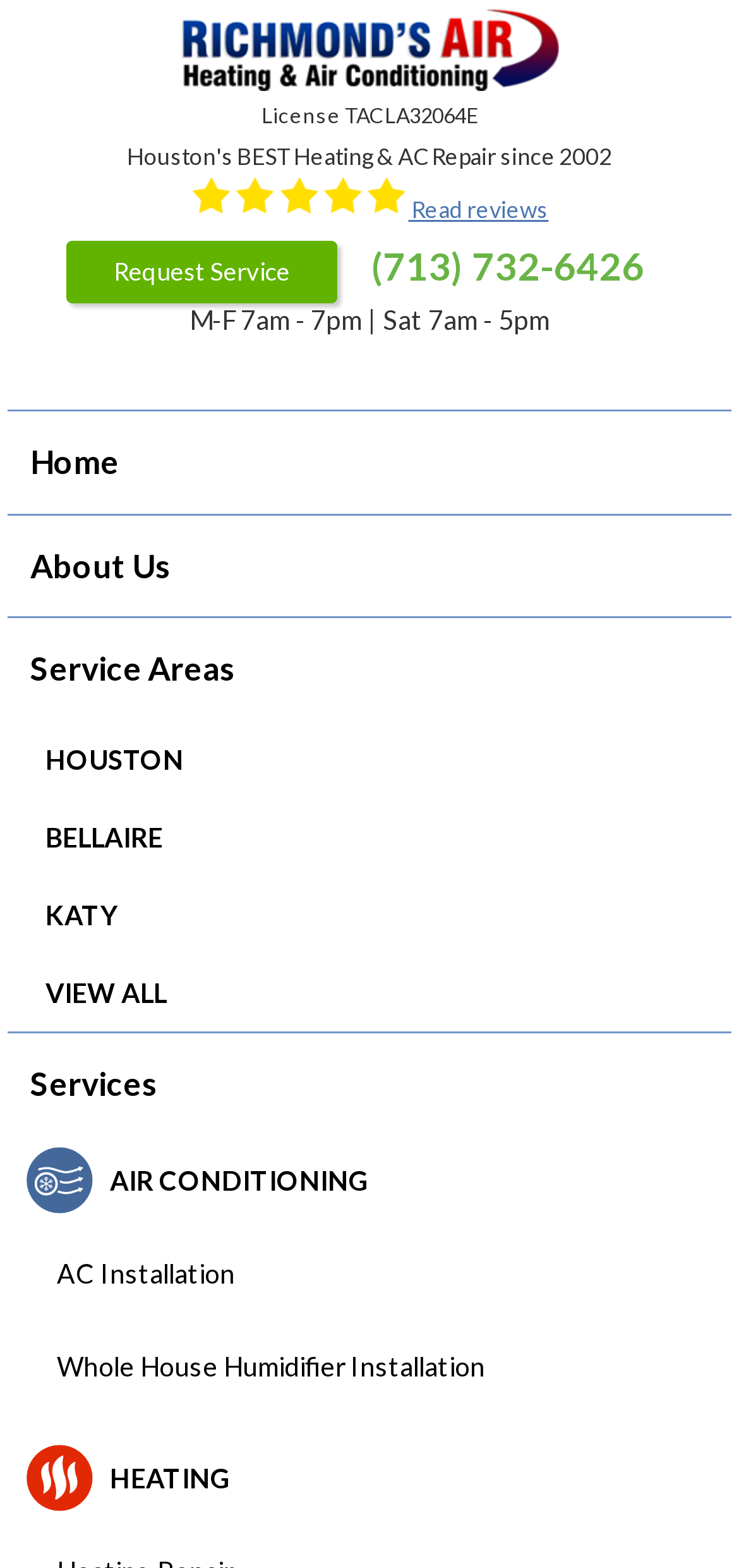Refer to the image and provide an in-depth answer to the question: 
What is the phone number of the company?

The phone number of the company can be found on the top section of the webpage, next to the 'Request Service' button. The phone number is displayed as '(713) 732-6426'.